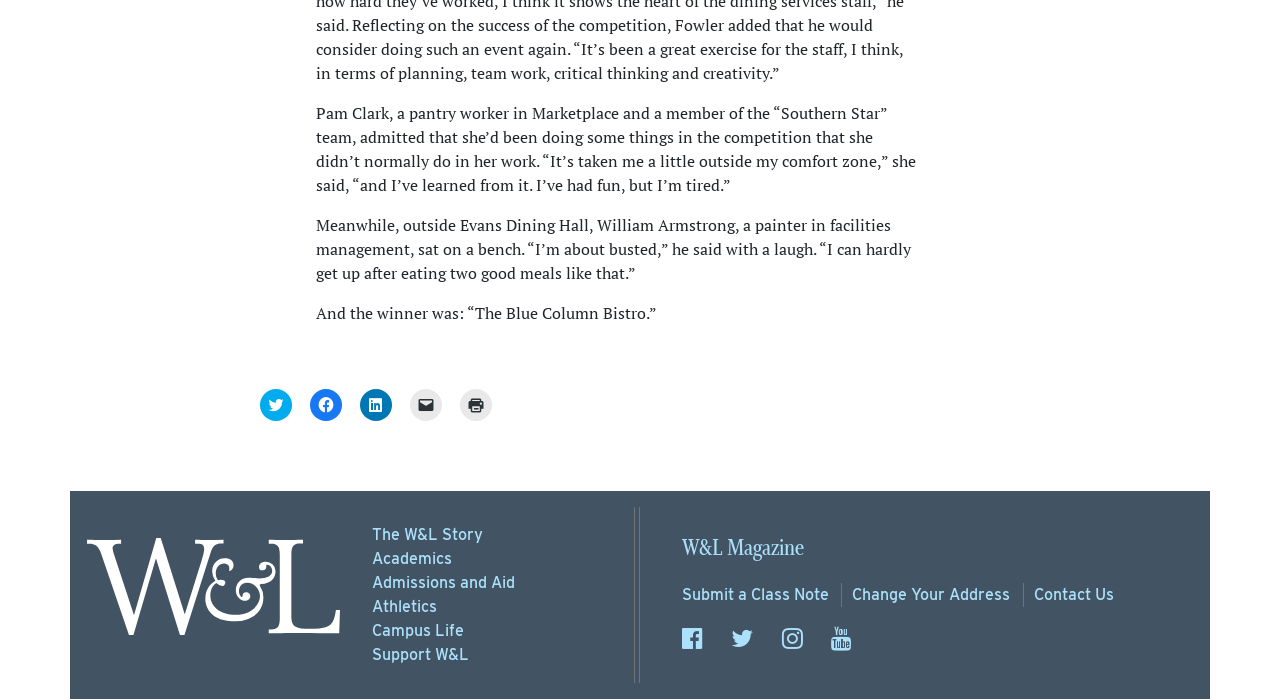What is the winner of the competition?
Answer briefly with a single word or phrase based on the image.

The Blue Column Bistro